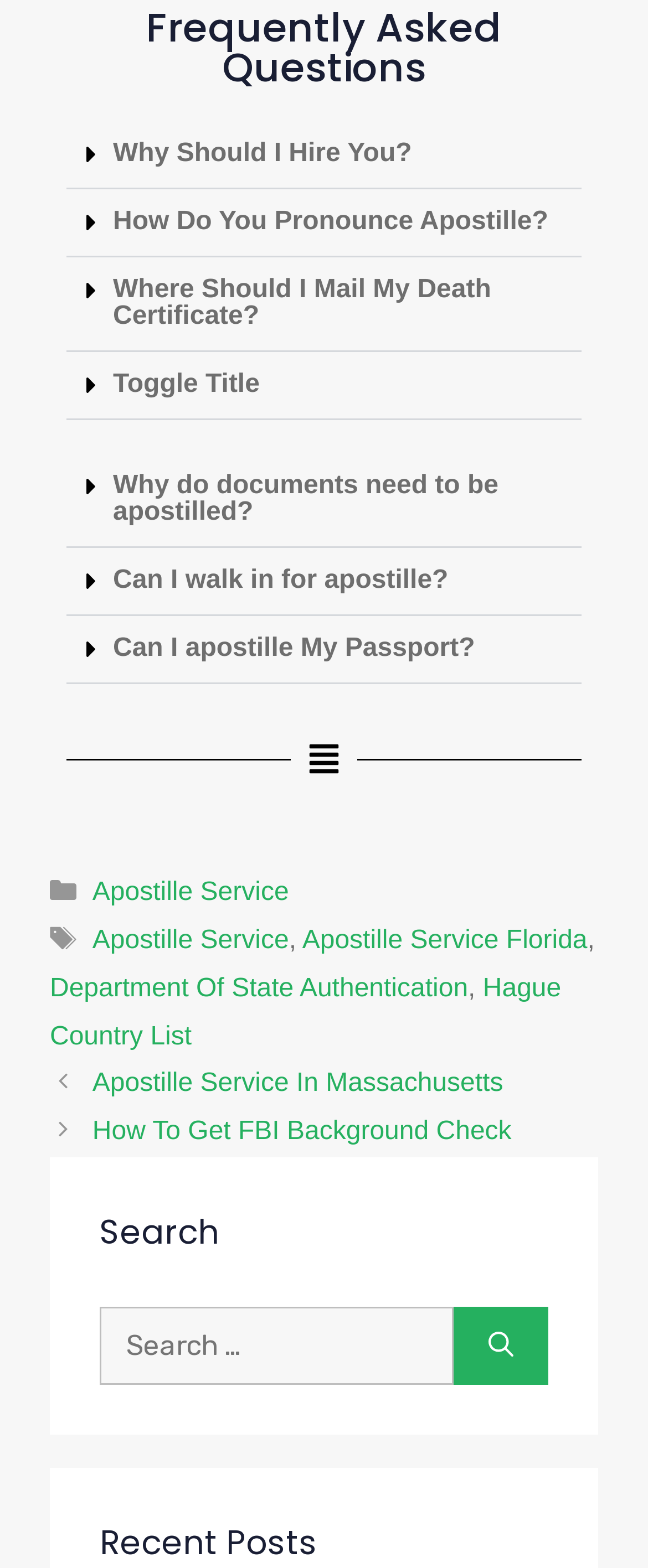Identify the bounding box coordinates of the region I need to click to complete this instruction: "Click on 'Department Of State Authentication'".

[0.077, 0.621, 0.722, 0.639]